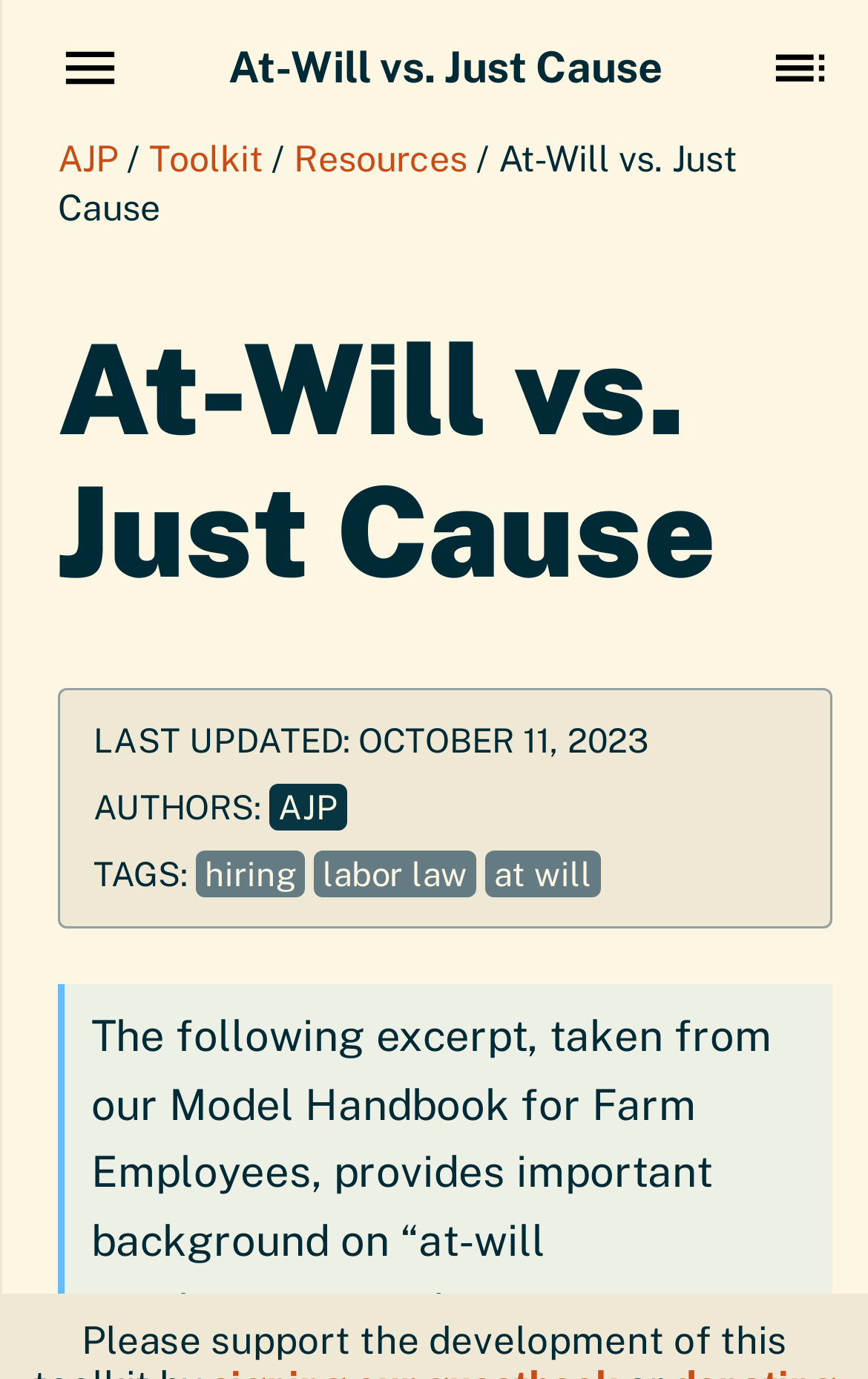Answer this question using a single word or a brief phrase:
What are the tags related to this webpage?

hiring, labor law, at will